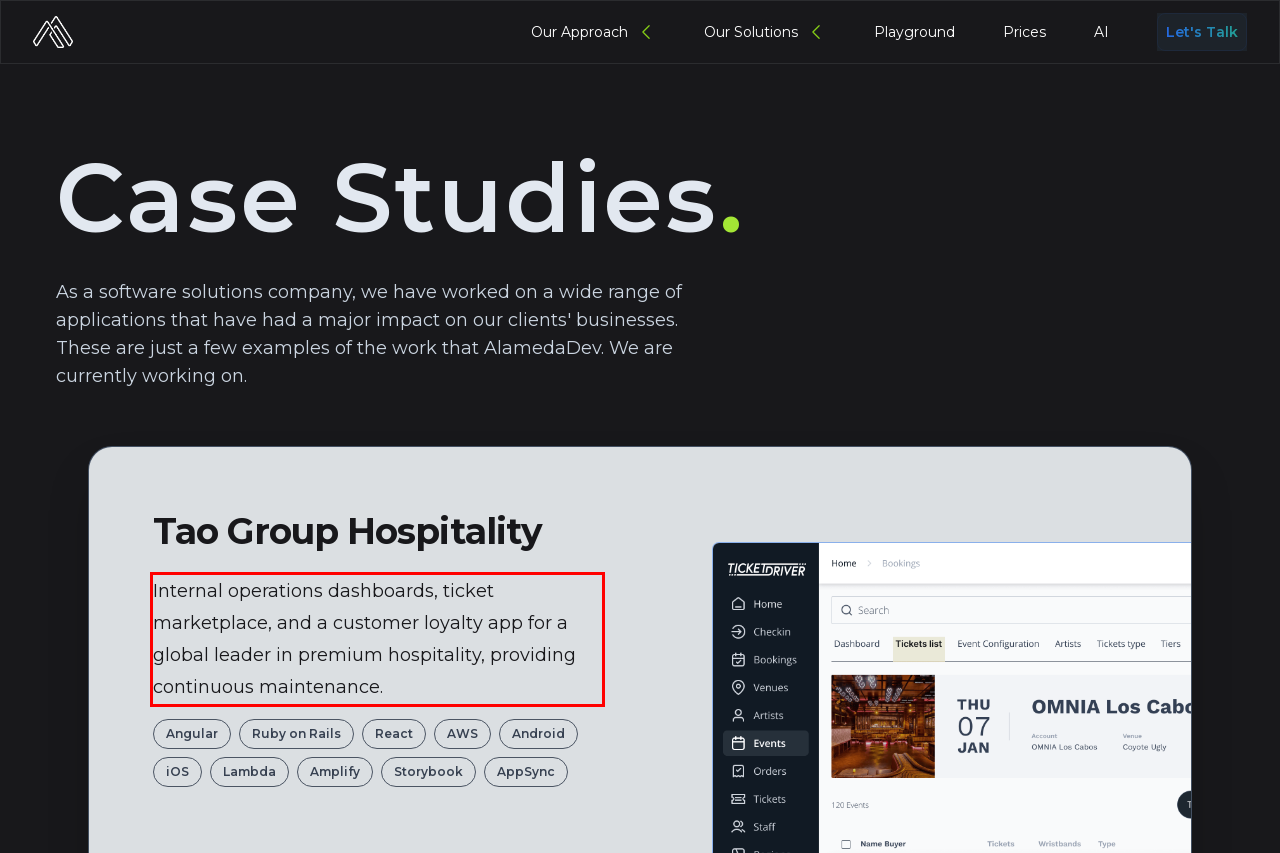Given a screenshot of a webpage with a red bounding box, extract the text content from the UI element inside the red bounding box.

Internal operations dashboards, ticket marketplace, and a customer loyalty app for a global leader in premium hospitality, providing continuous maintenance.